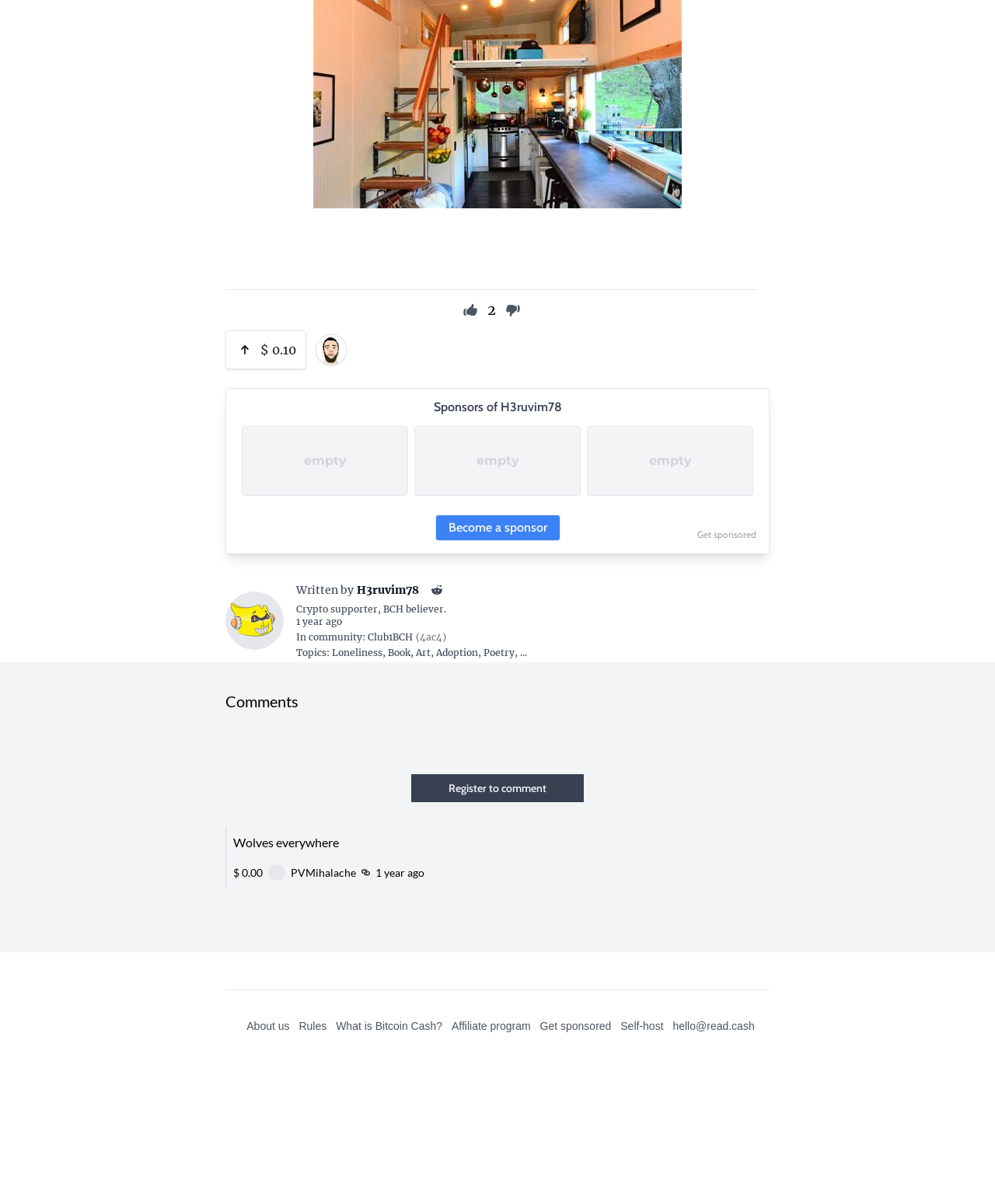Please identify the coordinates of the bounding box for the clickable region that will accomplish this instruction: "Get sponsored".

[0.701, 0.439, 0.76, 0.449]